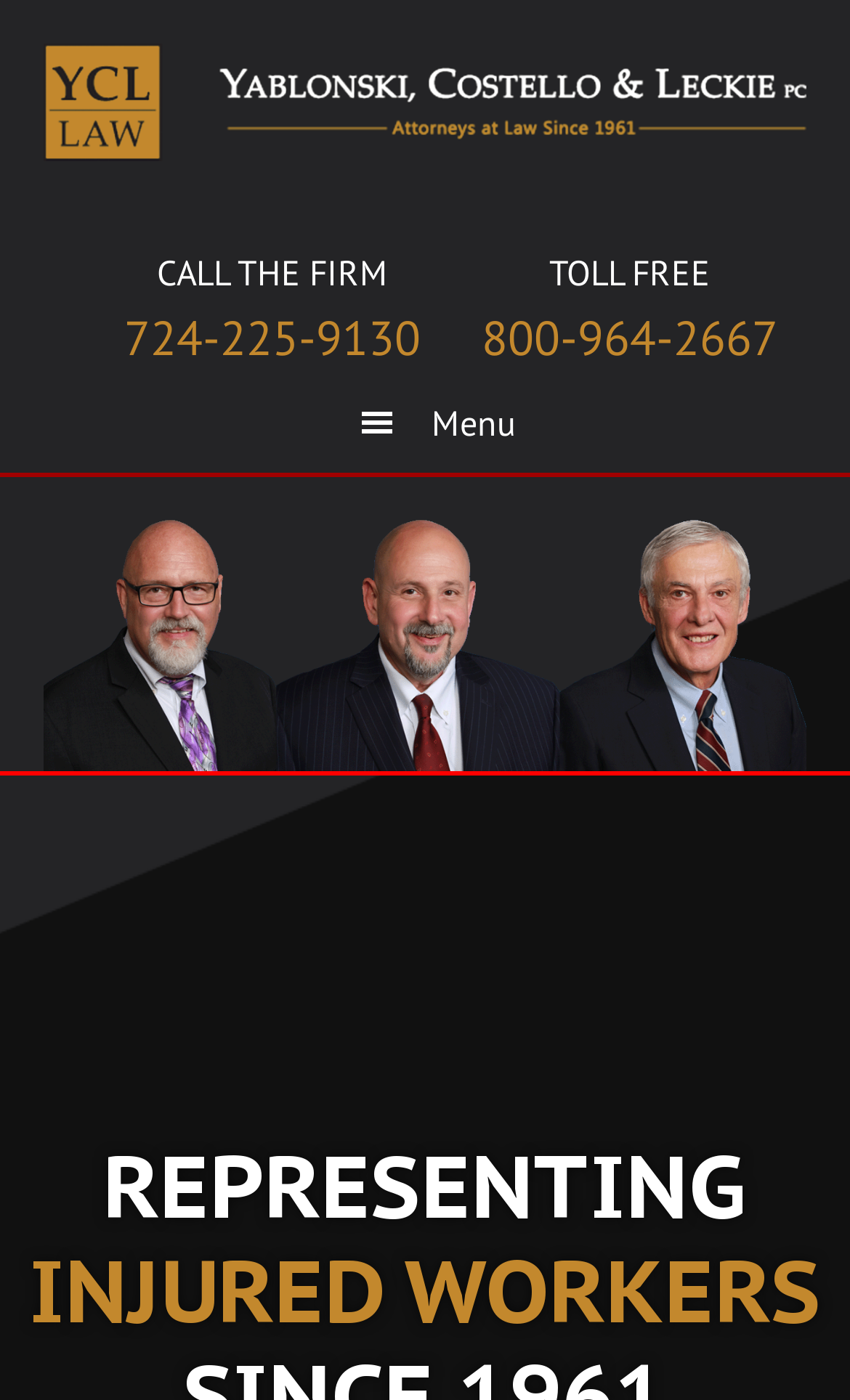Please find the bounding box for the UI element described by: "724-225-9130".

[0.146, 0.219, 0.495, 0.263]